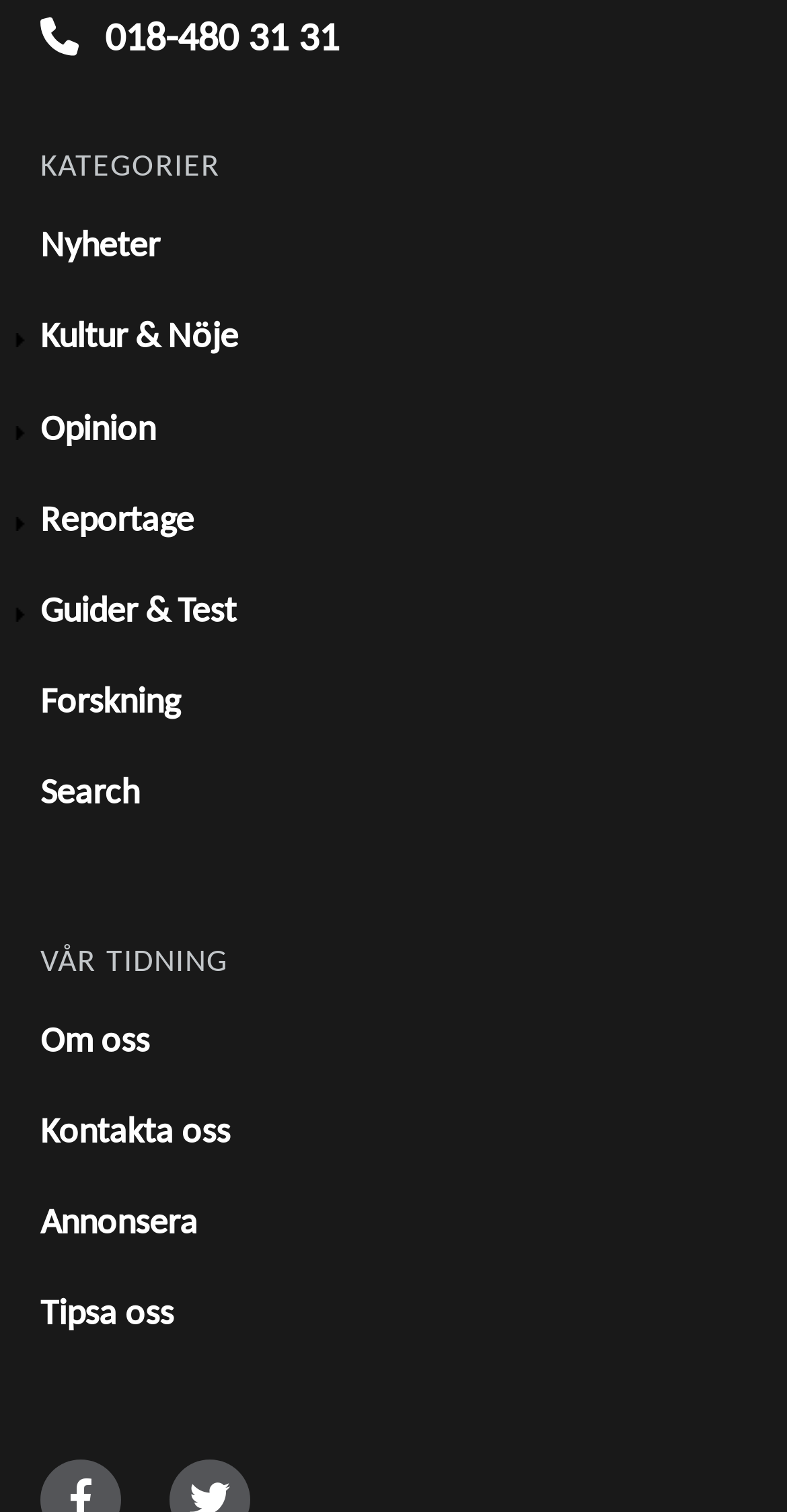Please look at the image and answer the question with a detailed explanation: Is there a search function available?

I found a link labeled 'Search' in the 'KATEGORIER' section, which suggests that a search function is available on the website.